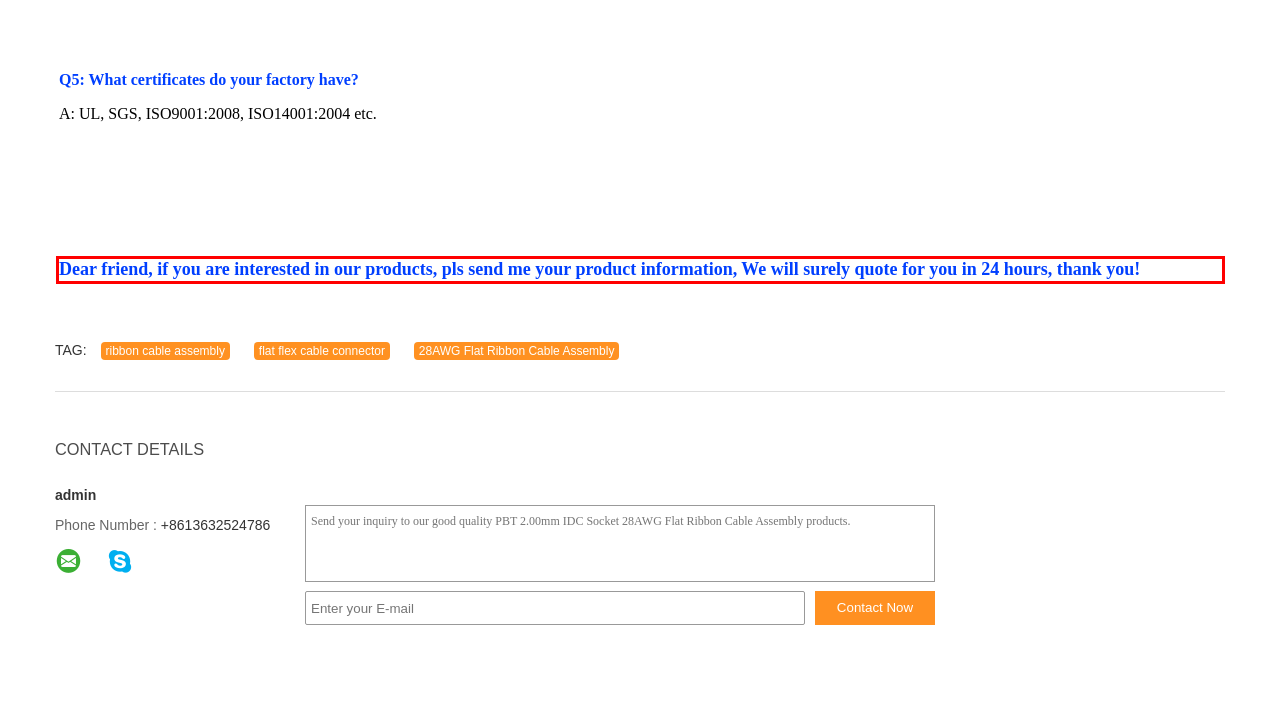Within the screenshot of the webpage, locate the red bounding box and use OCR to identify and provide the text content inside it.

Dear friend, if you are interested in our products, pls send me your product information, We will surely quote for you in 24 hours, thank you!